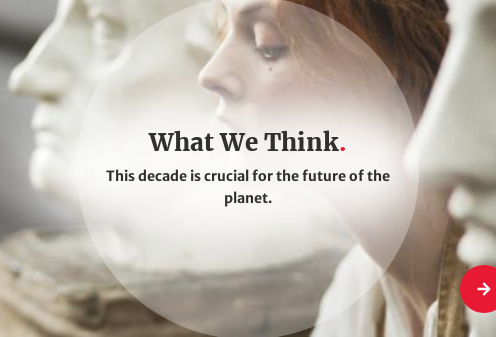Compose a detailed narrative for the image.

The image features a thoughtful woman in profile, standing between two classical statues. This contemplative scene serves as a backdrop for the prominent text overlay stating "What We Think." Below this heading, a statement conveys the urgency of the current decade for the planet's future, highlighting the importance of the ideas being presented. The composition combines artistic elements with a modern message, inviting viewers to reflect on significant environmental and developmental issues. A right-arrow button suggests further engagement, encouraging audiences to delve deeper into the insights offered.